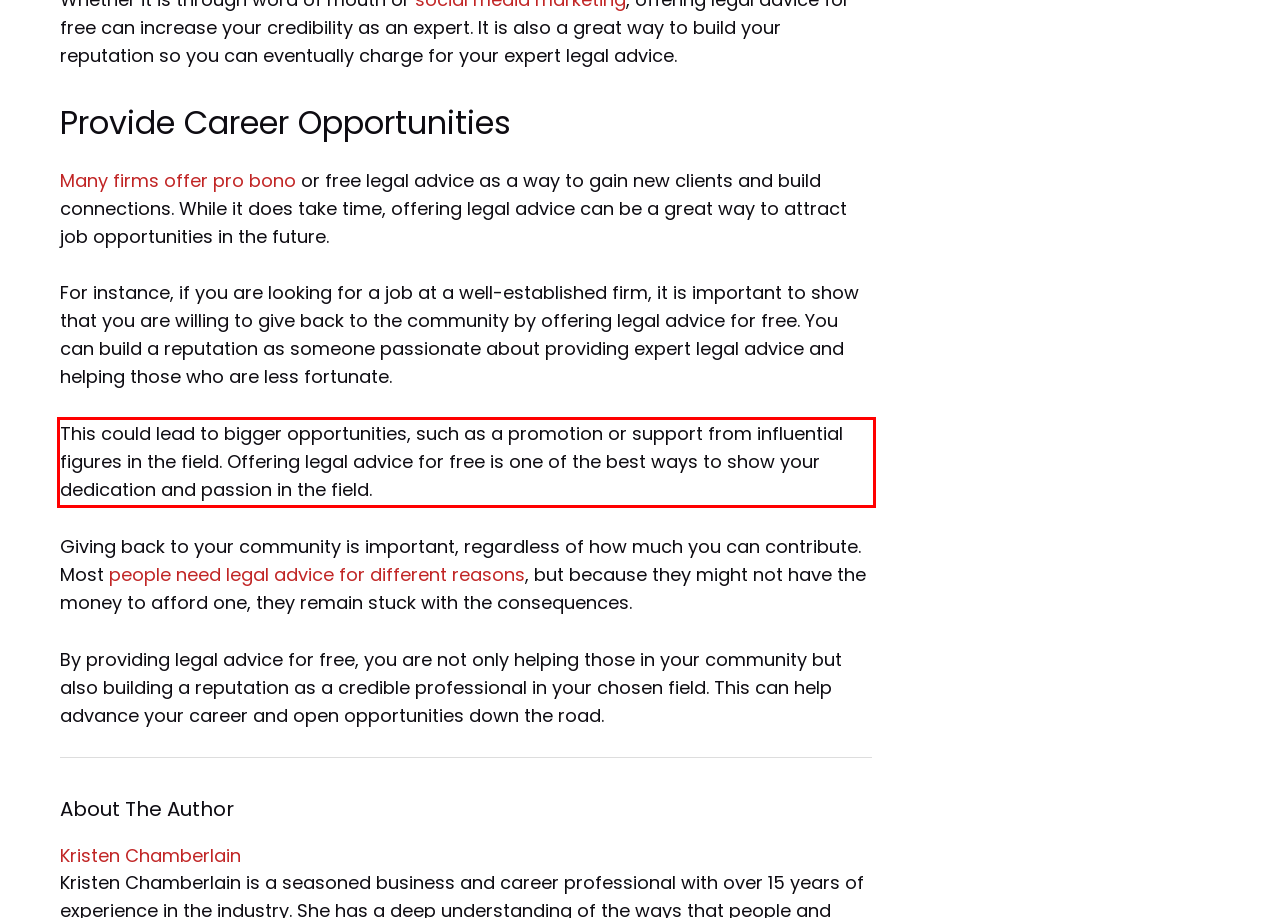You are provided with a screenshot of a webpage that includes a red bounding box. Extract and generate the text content found within the red bounding box.

This could lead to bigger opportunities, such as a promotion or support from influential figures in the field. Offering legal advice for free is one of the best ways to show your dedication and passion in the field.